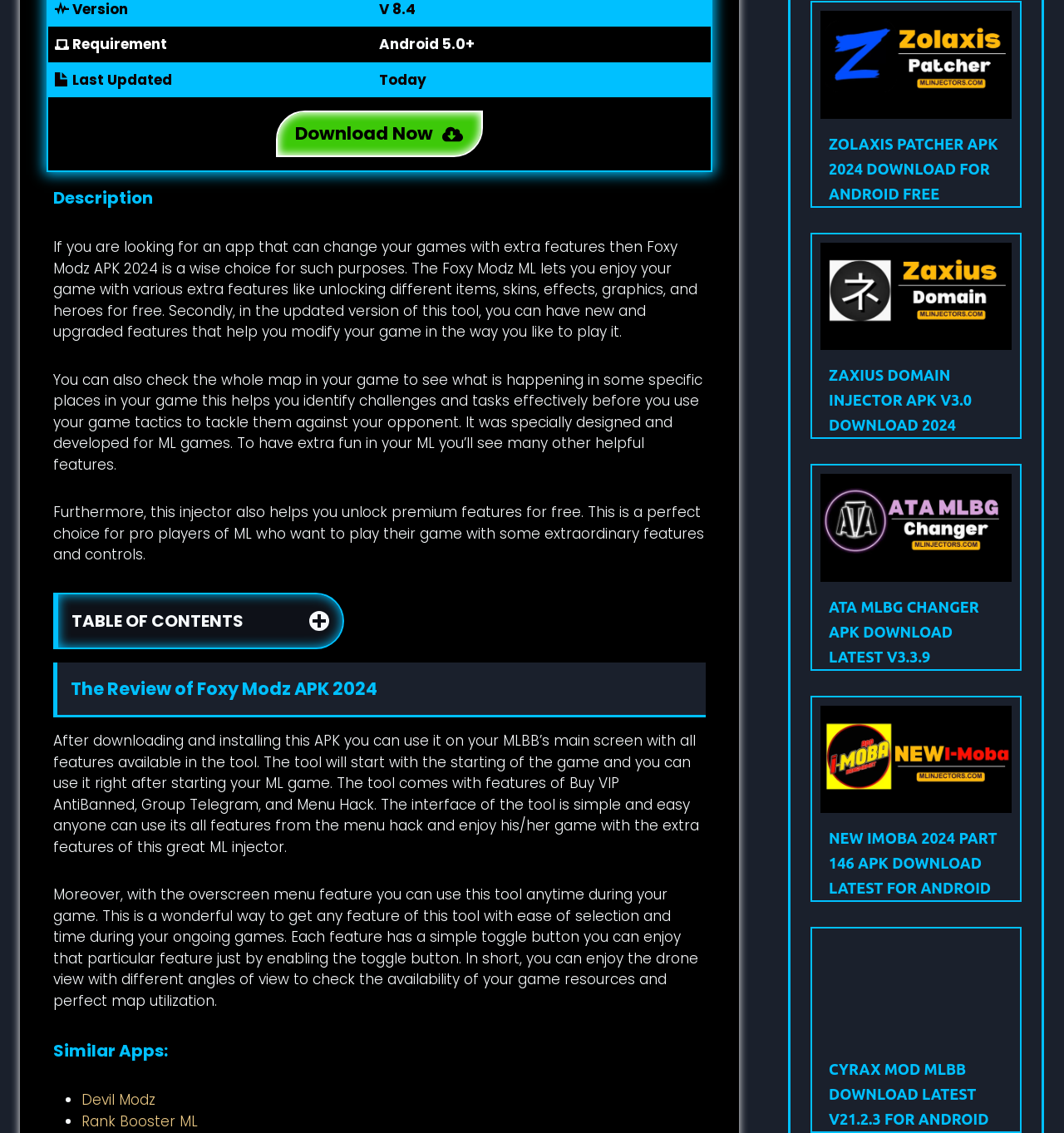Ascertain the bounding box coordinates for the UI element detailed here: "Table of Contents". The coordinates should be provided as [left, top, right, bottom] with each value being a float between 0 and 1.

[0.067, 0.536, 0.309, 0.559]